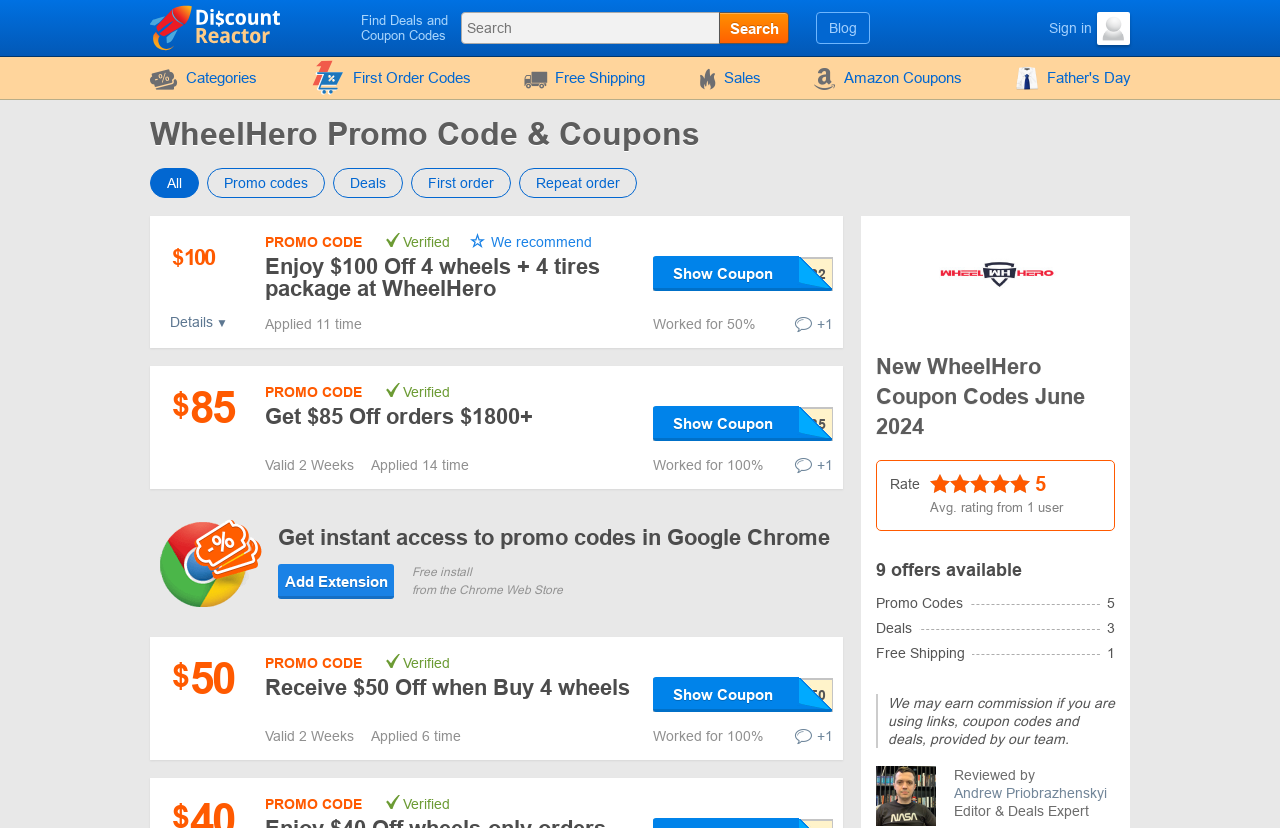Summarize the webpage comprehensively, mentioning all visible components.

The webpage is about WheelHero promo codes, with a focus on providing discounts and deals for customers. At the top, there is a search bar with a "Search" button, allowing users to find specific promo codes. Below the search bar, there are several links to different categories, including "DiscountReactor", "Blog", and "Sign in Avatar", which features an avatar image.

On the left side of the page, there is a list of links to various promo code categories, such as "First Order Codes", "Free Shipping", "Sales", and "Father's Day", which features a Father's Day image. These links are accompanied by small icons, including a shopping cart and a coupon icon.

The main content of the page is divided into sections, each featuring a promo code with details such as the discount amount, promo code, and expiration date. There are nine promo codes in total, each with a "Verified" label and a "Show Coupon" button. Some promo codes also have a "Worked for [X]%" label, indicating the success rate of the code.

Below each promo code, there are additional details, such as the number of times the code has been applied and the average rating from users. There is also a "Rate" section, where users can leave their ratings.

At the bottom of the page, there is a section promoting a Google Chrome extension that provides instant access to promo codes. There is also a "Get instant access" button and a "Free install" label.

Throughout the page, there are several images, including a dog image and a WheelHero promo codes image. The overall layout is organized, with clear headings and concise text, making it easy for users to navigate and find the promo codes they need.